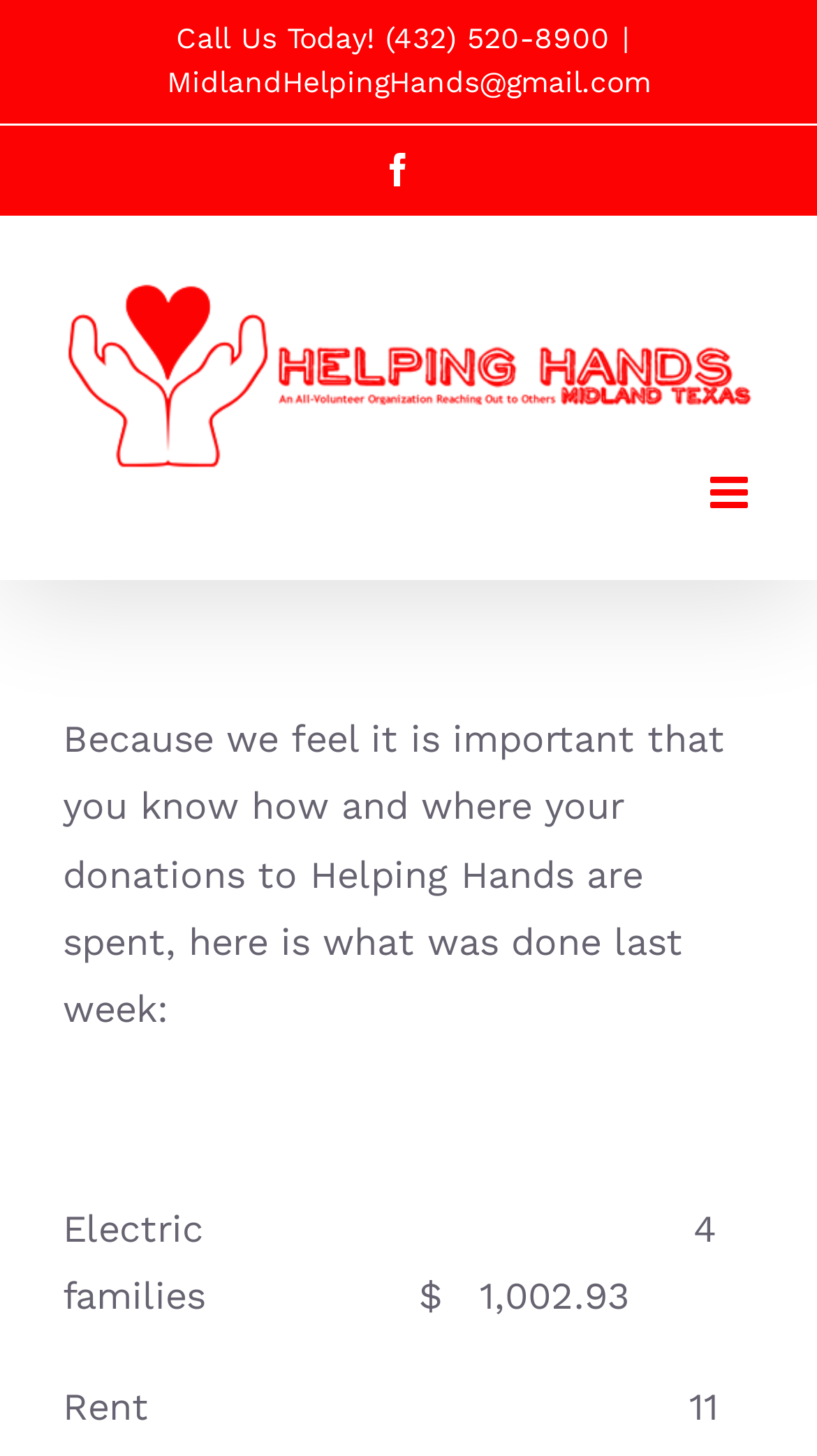What is the email address to contact?
Refer to the screenshot and deliver a thorough answer to the question presented.

I found the email address by looking at the top section of the webpage, where it says '|' followed by the email address 'MidlandHelpingHands@gmail.com'.